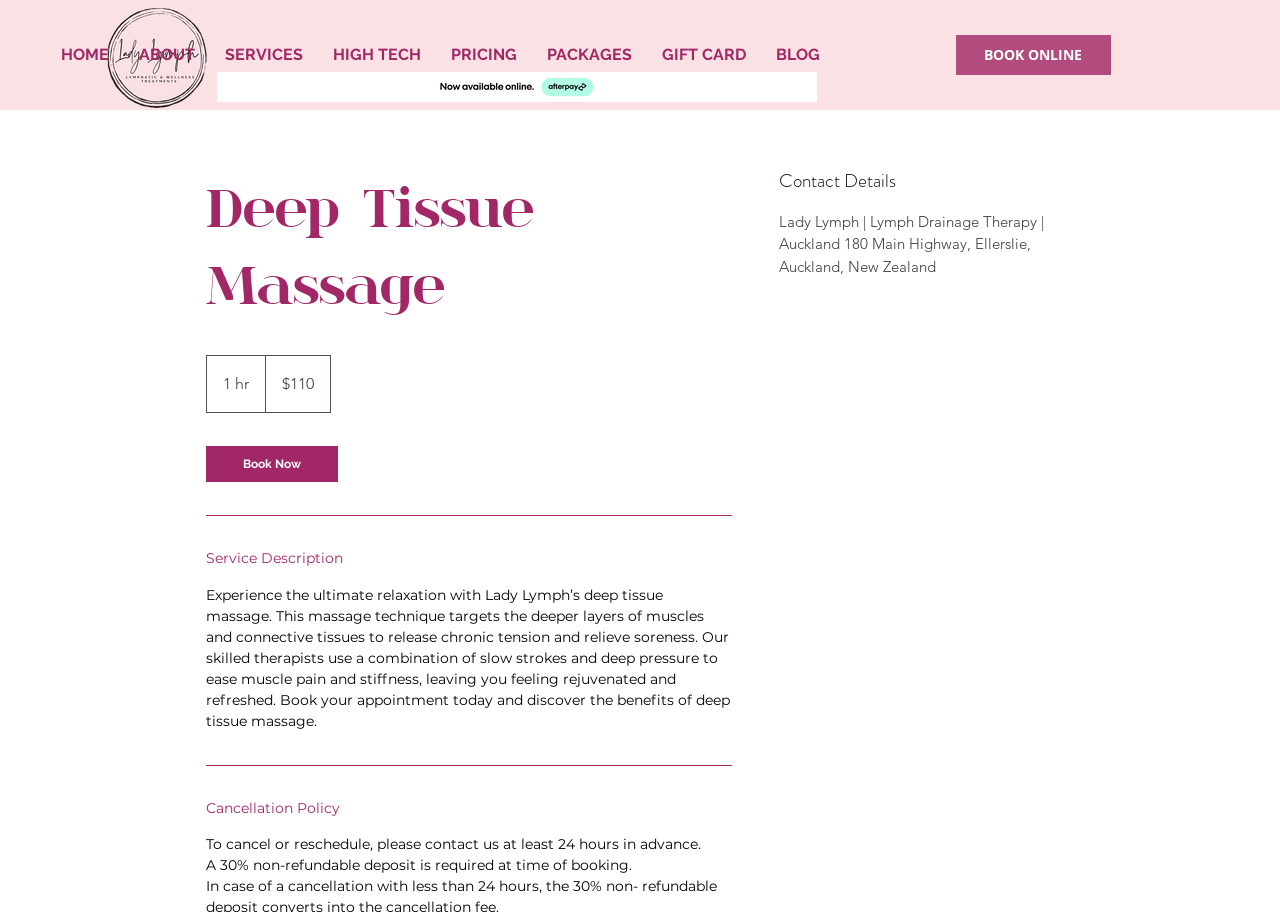Extract the bounding box coordinates of the UI element described: "PRICING". Provide the coordinates in the format [left, top, right, bottom] with values ranging from 0 to 1.

[0.34, 0.041, 0.415, 0.079]